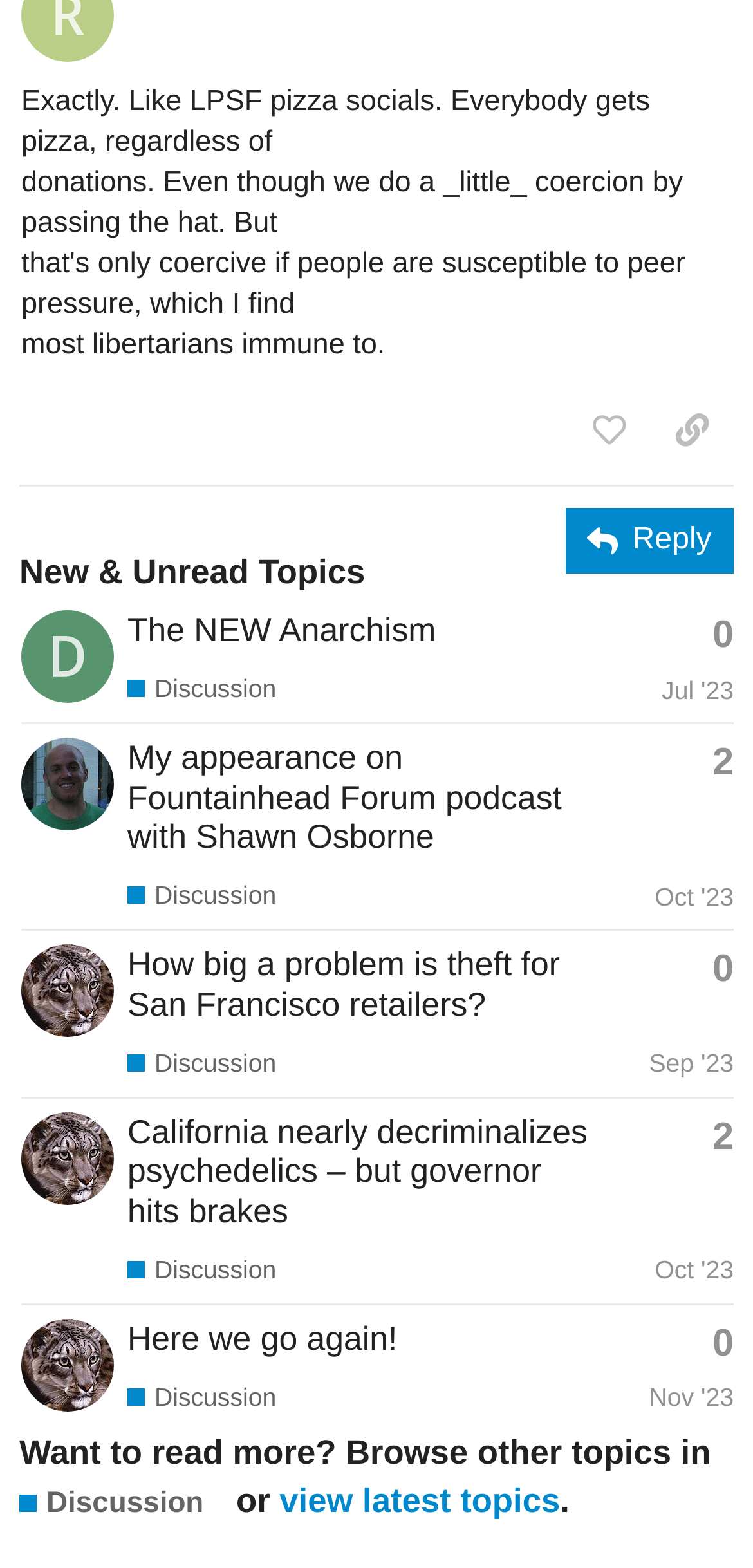Find the bounding box coordinates of the clickable element required to execute the following instruction: "View INVESTMENT page". Provide the coordinates as four float numbers between 0 and 1, i.e., [left, top, right, bottom].

None